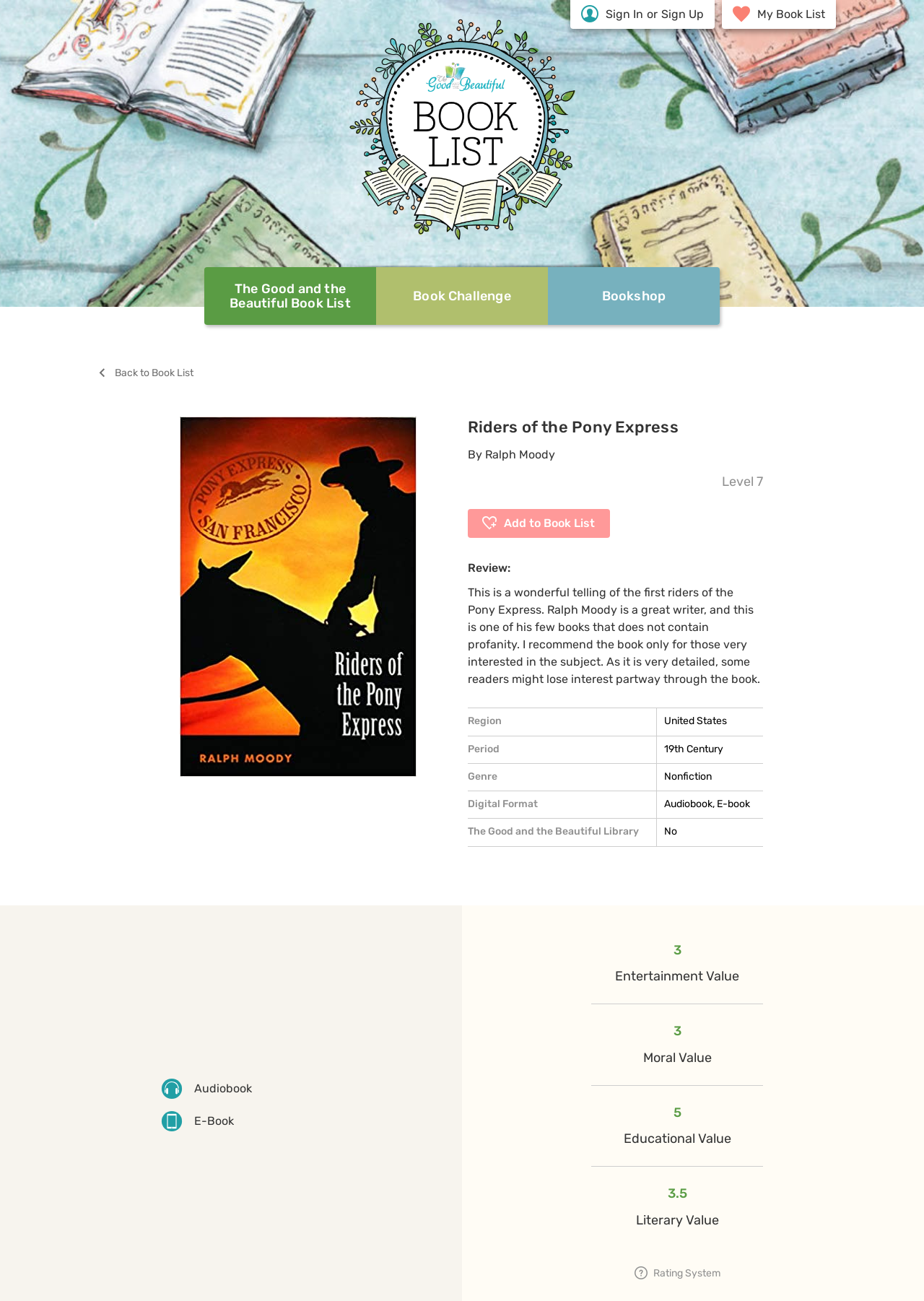Respond to the following question using a concise word or phrase: 
What formats are available for the book?

Audiobook, E-book